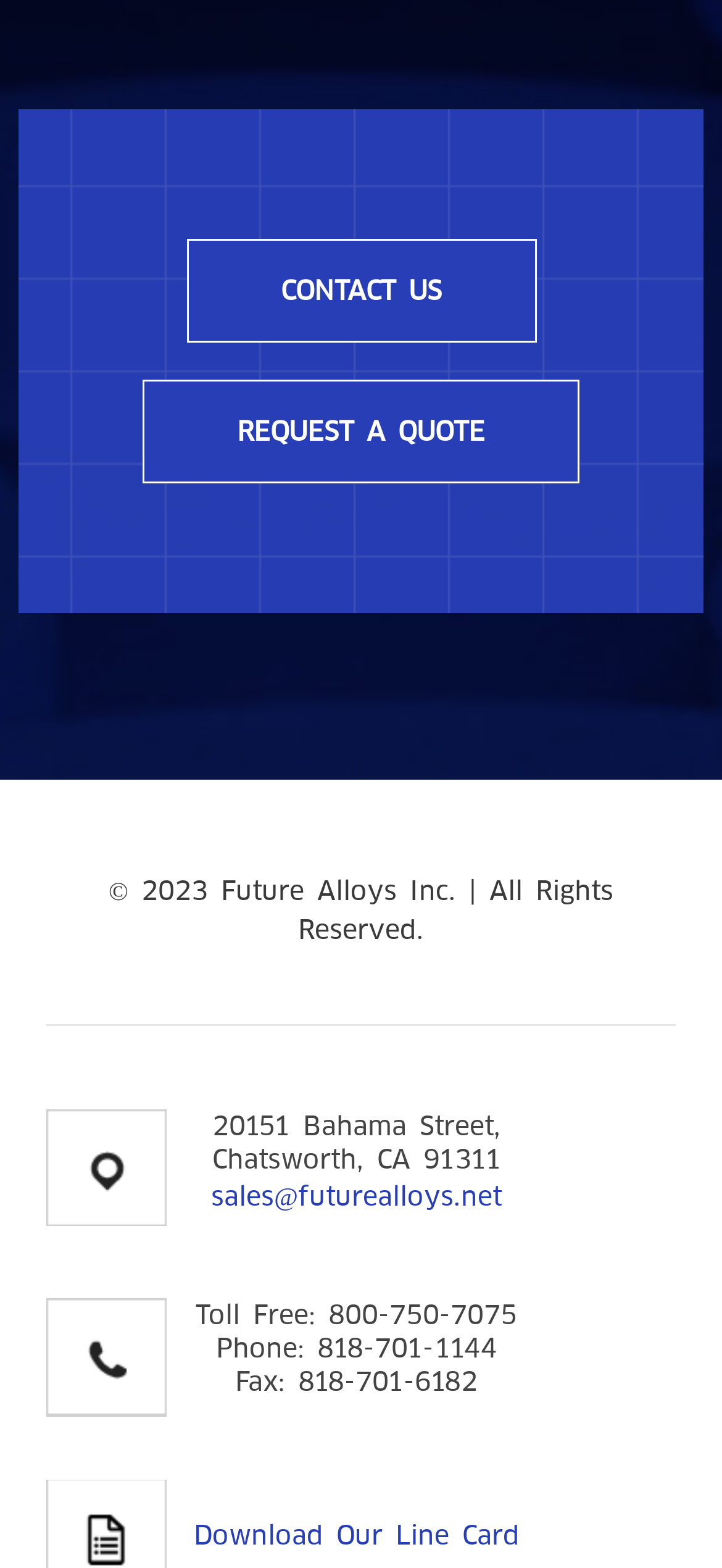From the webpage screenshot, predict the bounding box coordinates (top-left x, top-left y, bottom-right x, bottom-right y) for the UI element described here: REQUEST A QUOTE

[0.197, 0.242, 0.803, 0.309]